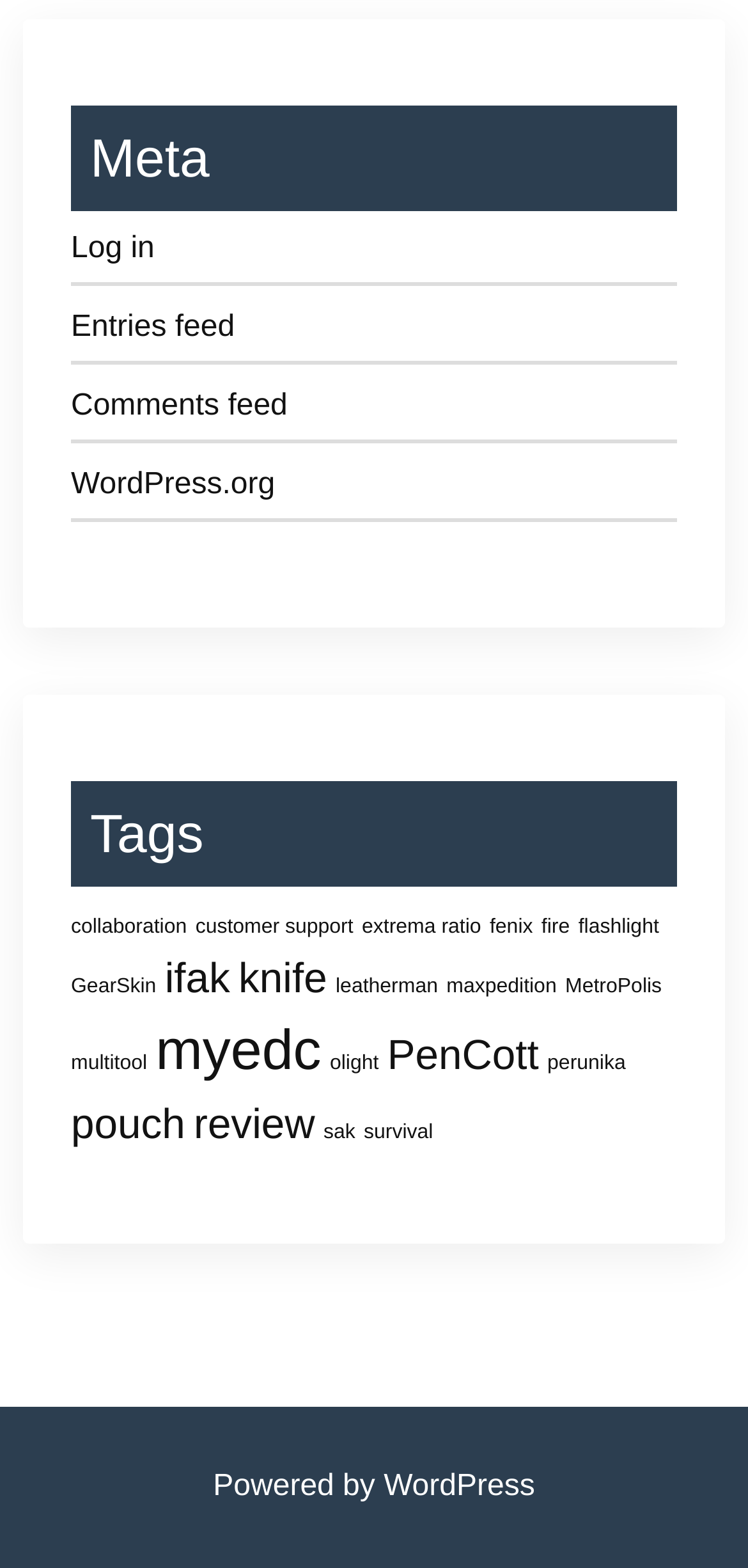Identify the bounding box coordinates of the clickable region necessary to fulfill the following instruction: "Explore tags related to collaboration". The bounding box coordinates should be four float numbers between 0 and 1, i.e., [left, top, right, bottom].

[0.095, 0.583, 0.25, 0.598]